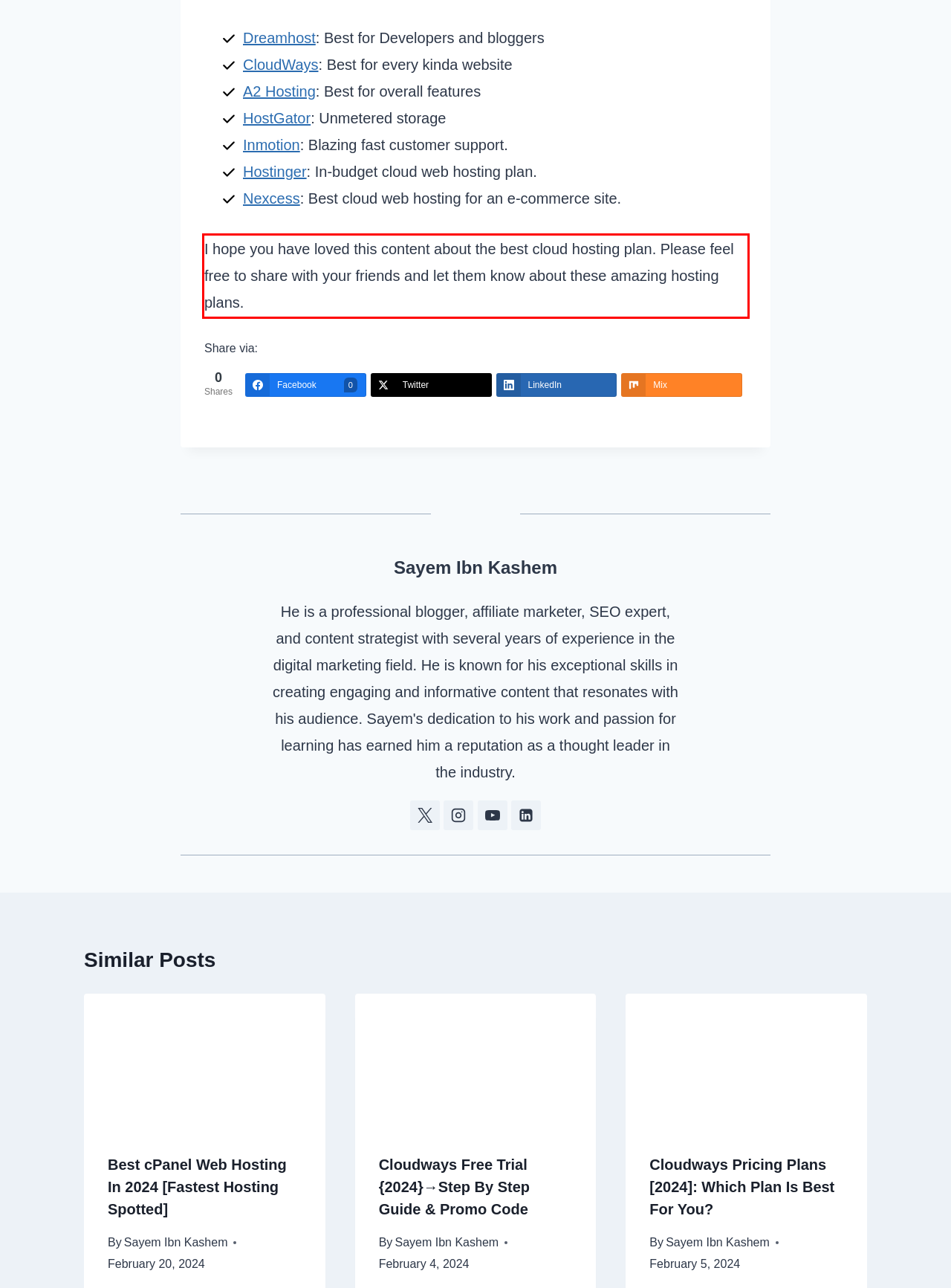Within the screenshot of a webpage, identify the red bounding box and perform OCR to capture the text content it contains.

I hope you have loved this content about the best cloud hosting plan. Please feel free to share with your friends and let them know about these amazing hosting plans.